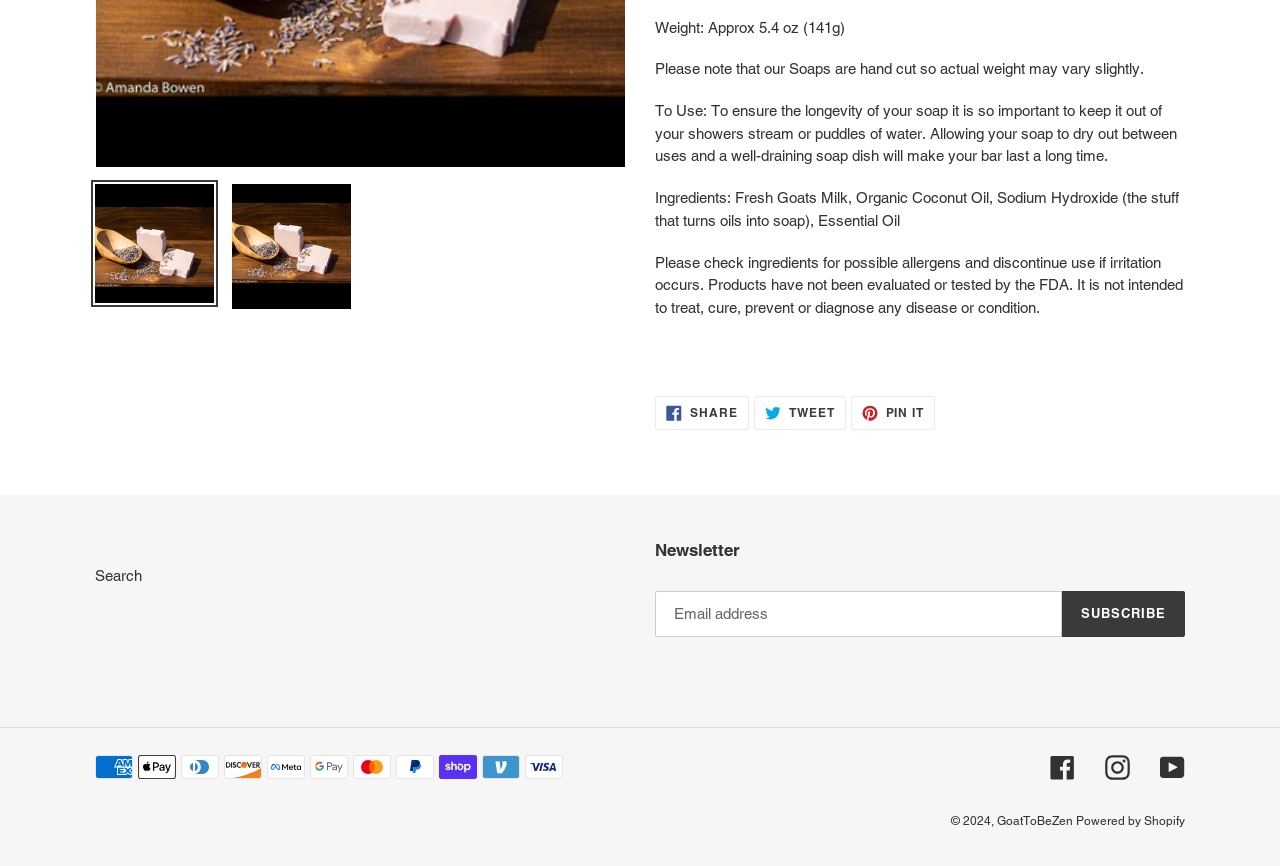Using the element description: "Powered by Shopify", determine the bounding box coordinates. The coordinates should be in the format [left, top, right, bottom], with values between 0 and 1.

[0.841, 0.939, 0.926, 0.956]